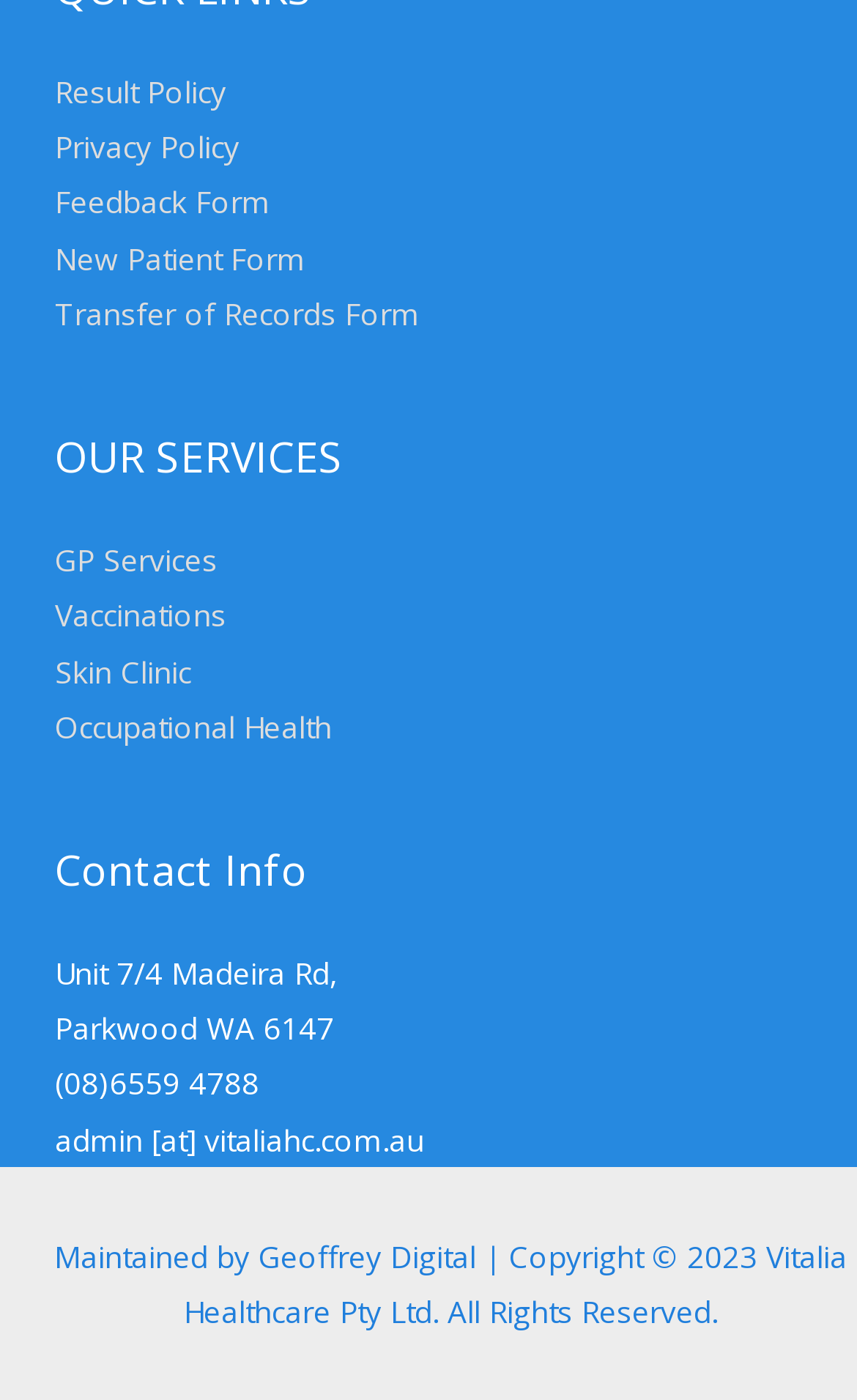How can I contact Vitalia Healthcare?
Refer to the image and give a detailed answer to the query.

According to the 'Contact Info' section, I can contact Vitalia Healthcare by phone at (08)6559 4788 or by email at admin@vitaliahc.com.au.